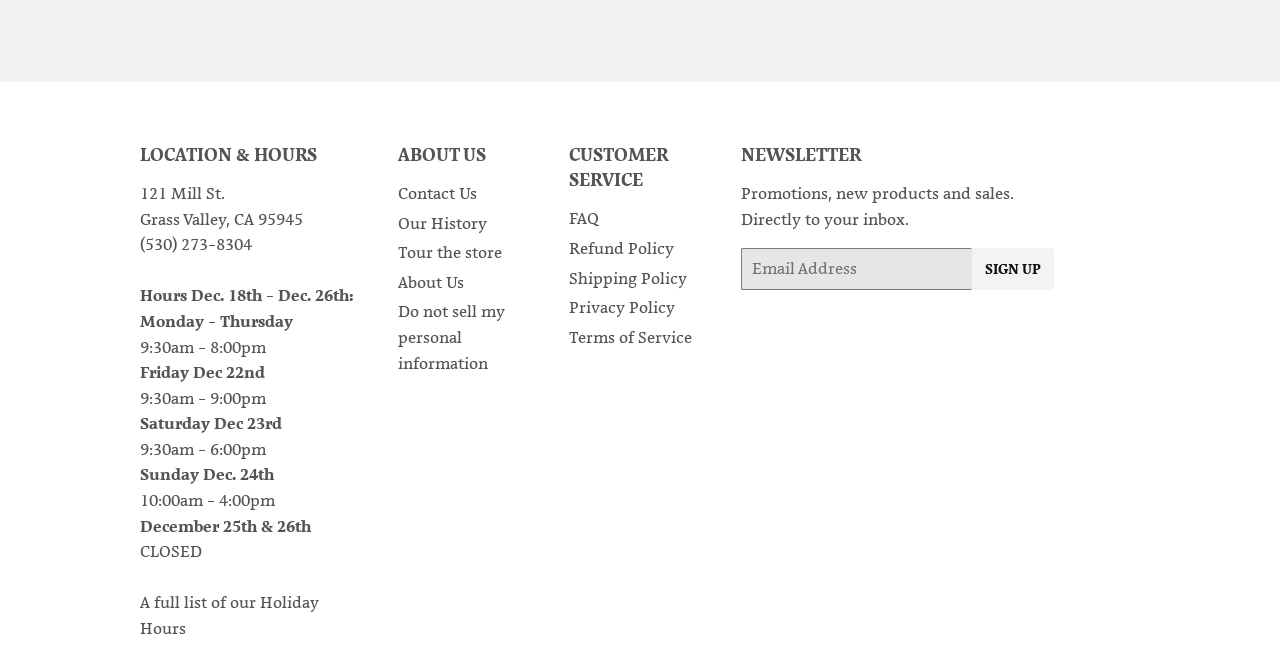Please specify the coordinates of the bounding box for the element that should be clicked to carry out this instruction: "Contact us". The coordinates must be four float numbers between 0 and 1, formatted as [left, top, right, bottom].

[0.311, 0.278, 0.372, 0.309]